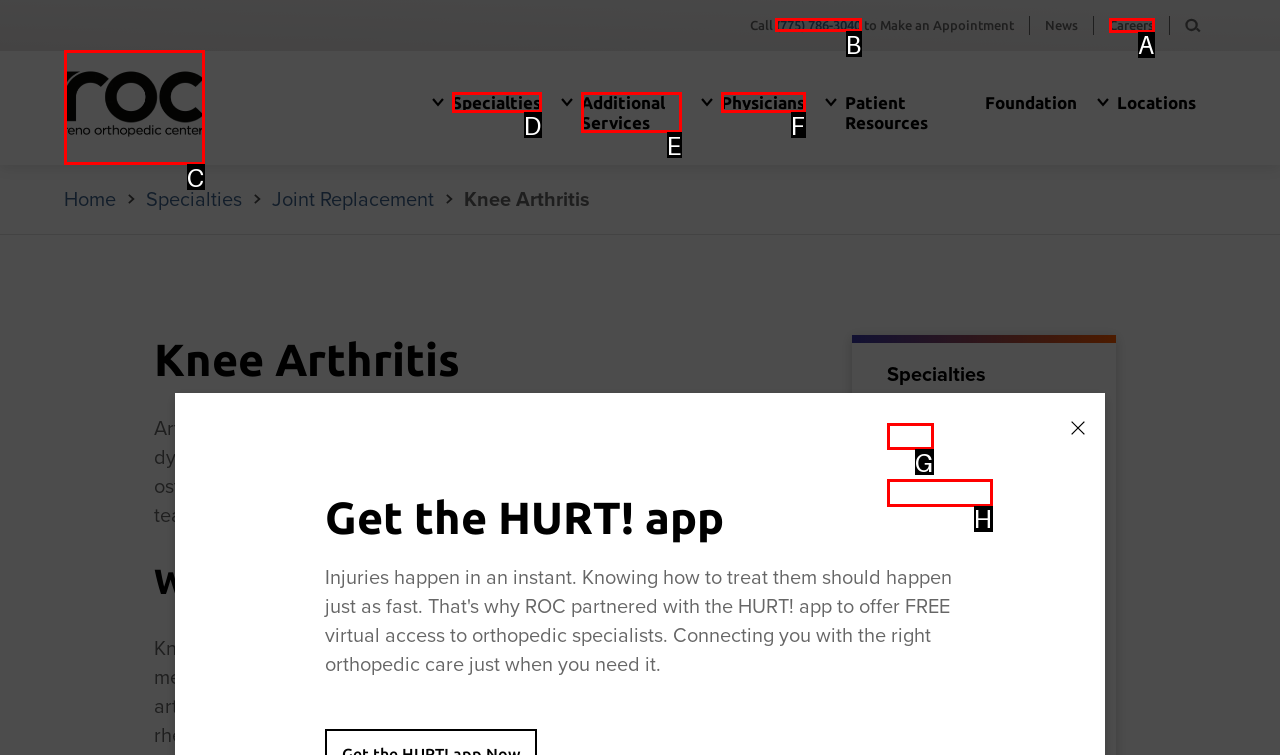Choose the HTML element to click for this instruction: Call (775) 786-3040 Answer with the letter of the correct choice from the given options.

B